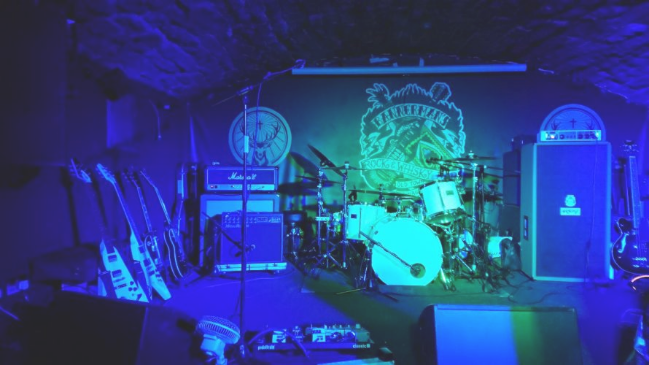Please reply to the following question with a single word or a short phrase:
What is the purpose of the stage setup?

live music performance